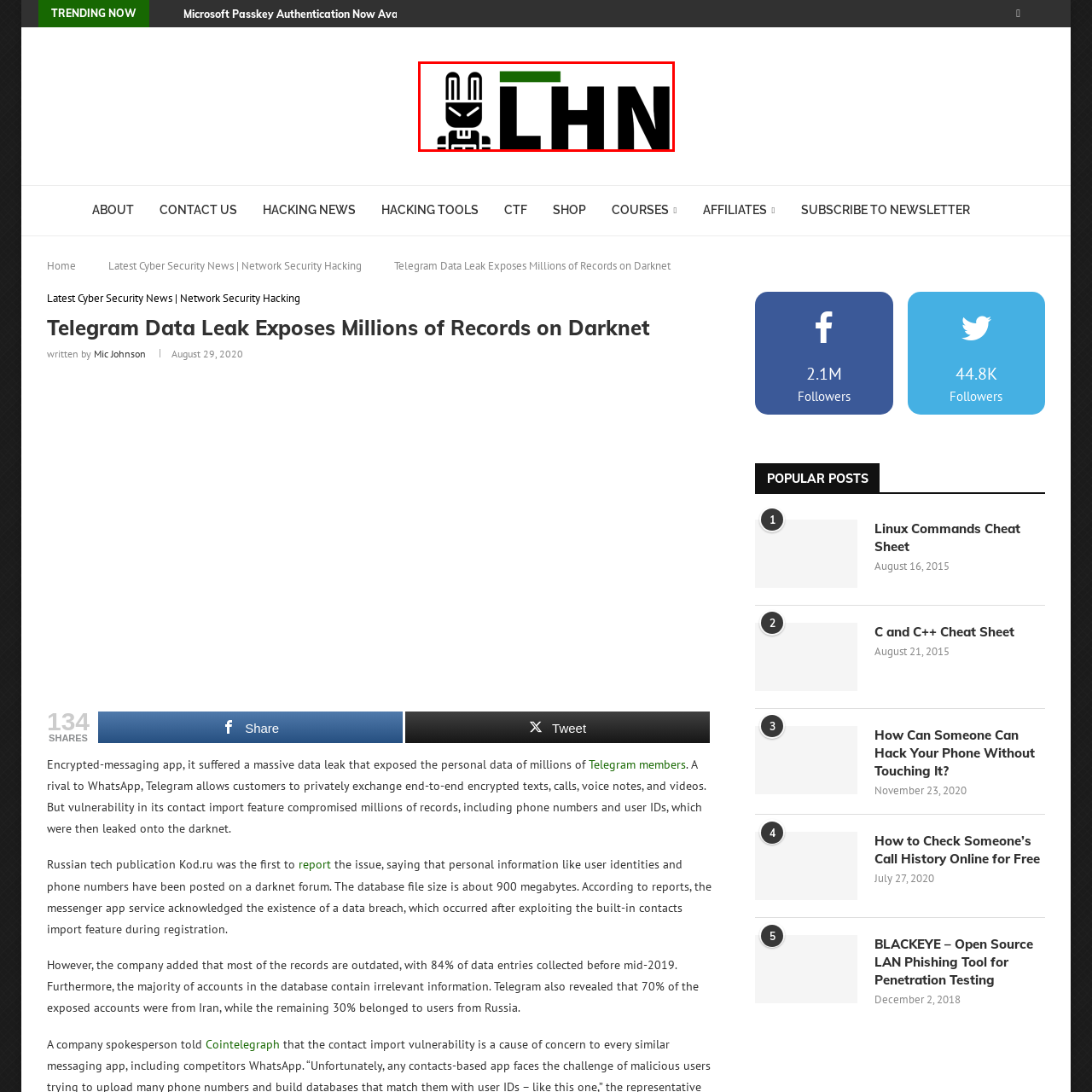What is the color of the horizontal bar above the logo?
Look closely at the part of the image outlined in red and give a one-word or short phrase answer.

Green